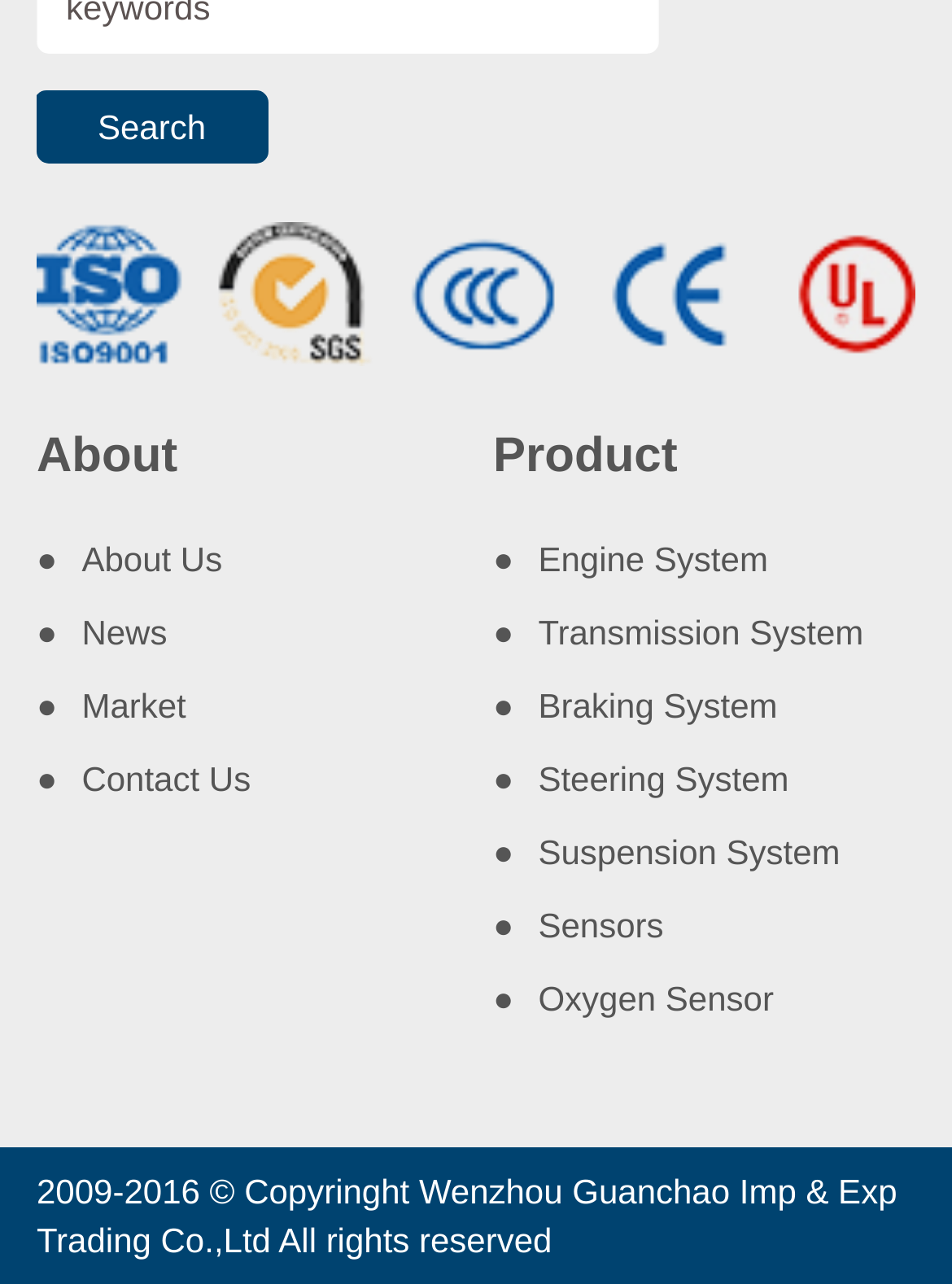What is the purpose of the search button?
Use the information from the screenshot to give a comprehensive response to the question.

The search button is located at the top left corner of the webpage, and it has a static text 'Search' next to it. This suggests that the button is used to search for something on the website, possibly products or information.